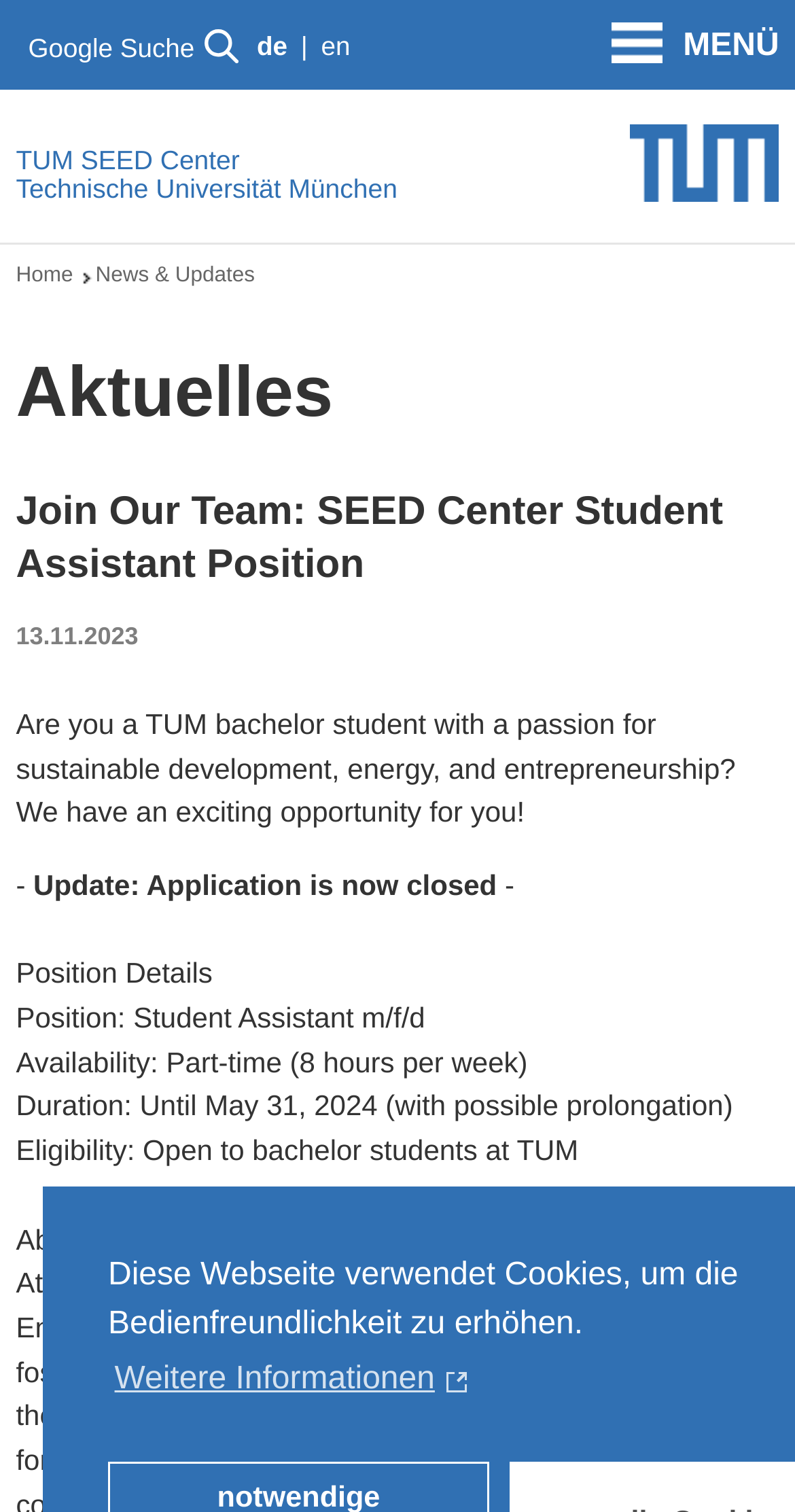Show me the bounding box coordinates of the clickable region to achieve the task as per the instruction: "Learn more about the university".

[0.793, 0.107, 0.98, 0.129]